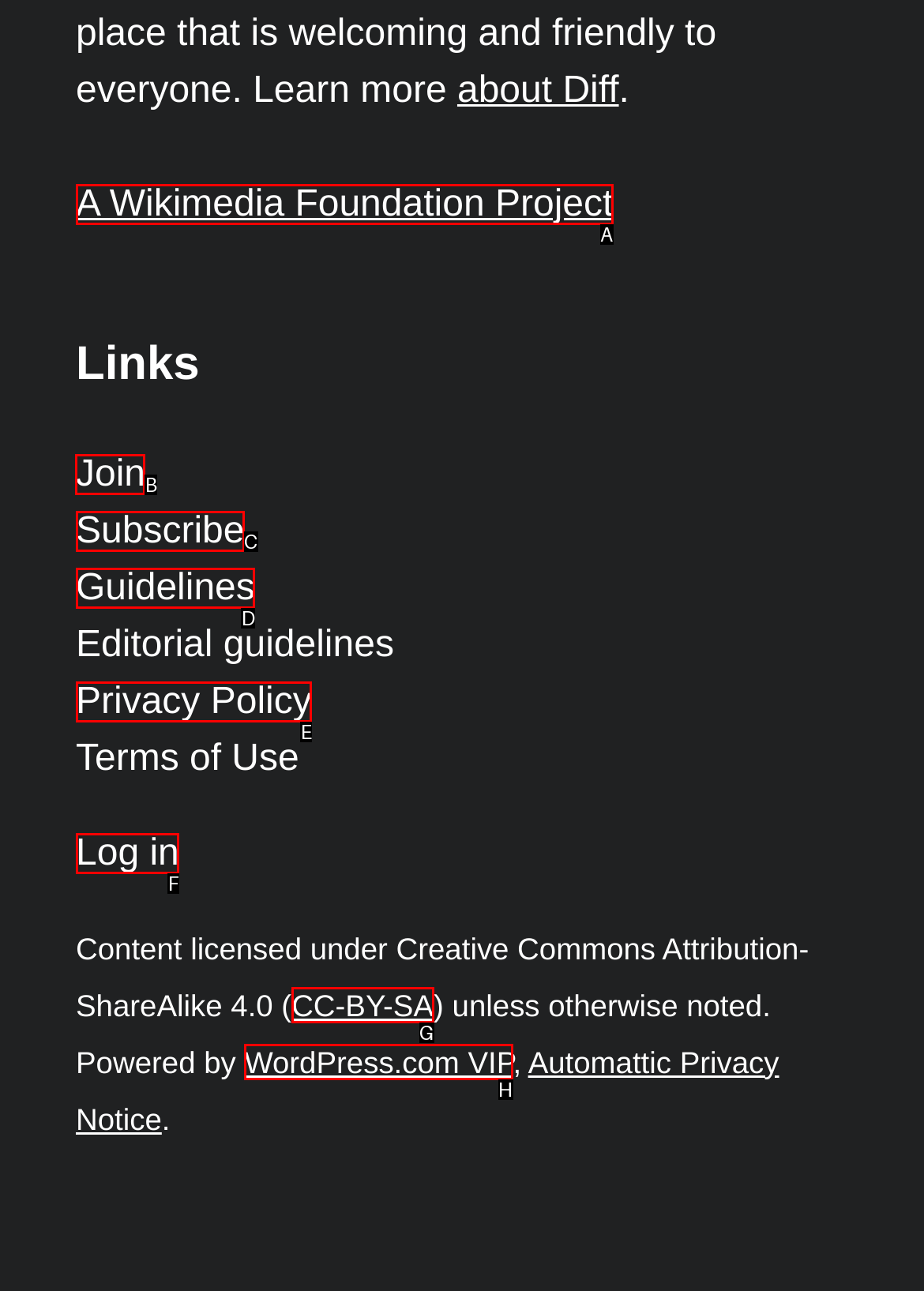Indicate the HTML element to be clicked to accomplish this task: join the community Respond using the letter of the correct option.

B